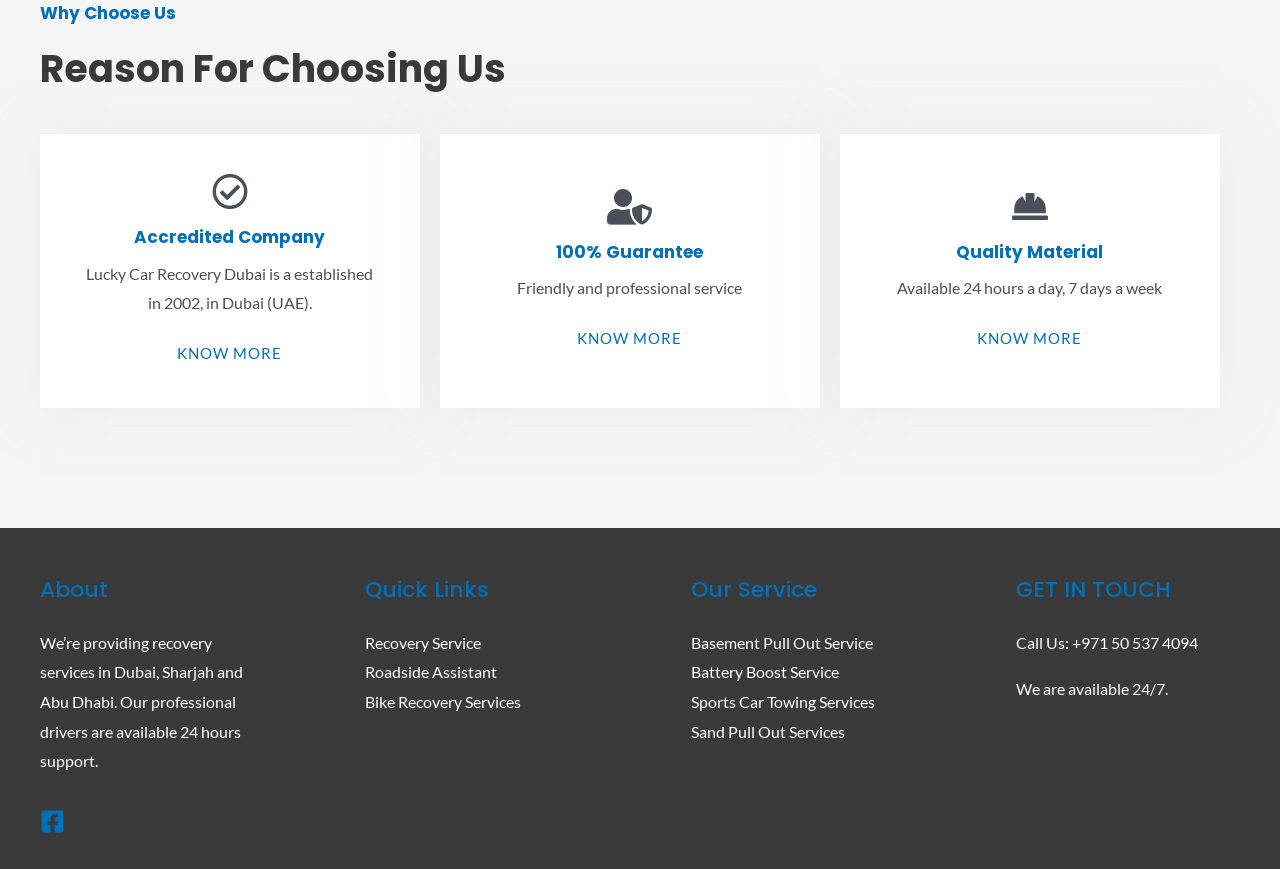Determine the bounding box coordinates of the section I need to click to execute the following instruction: "Search for something". Provide the coordinates as four float numbers between 0 and 1, i.e., [left, top, right, bottom].

None